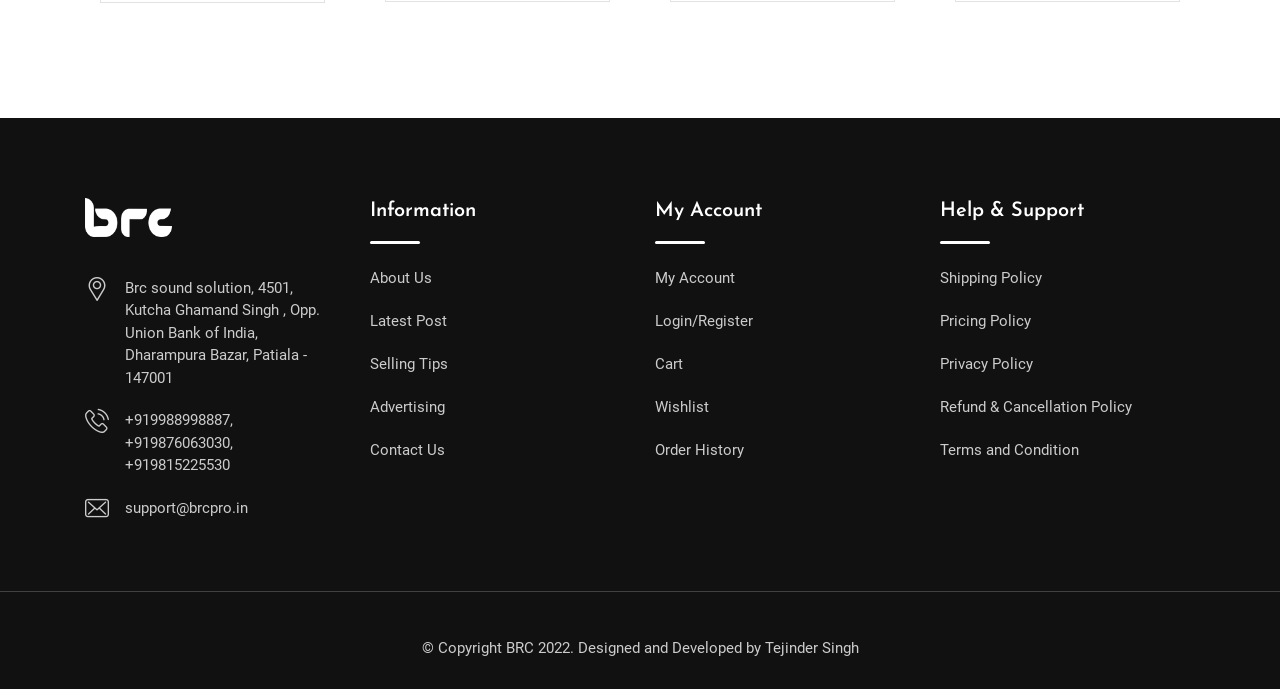What are the categories of links on the left side of the page?
Please analyze the image and answer the question with as much detail as possible.

I found the categories by looking at the heading elements on the left side of the page, which are 'Information', 'My Account', and 'Help & Support'.